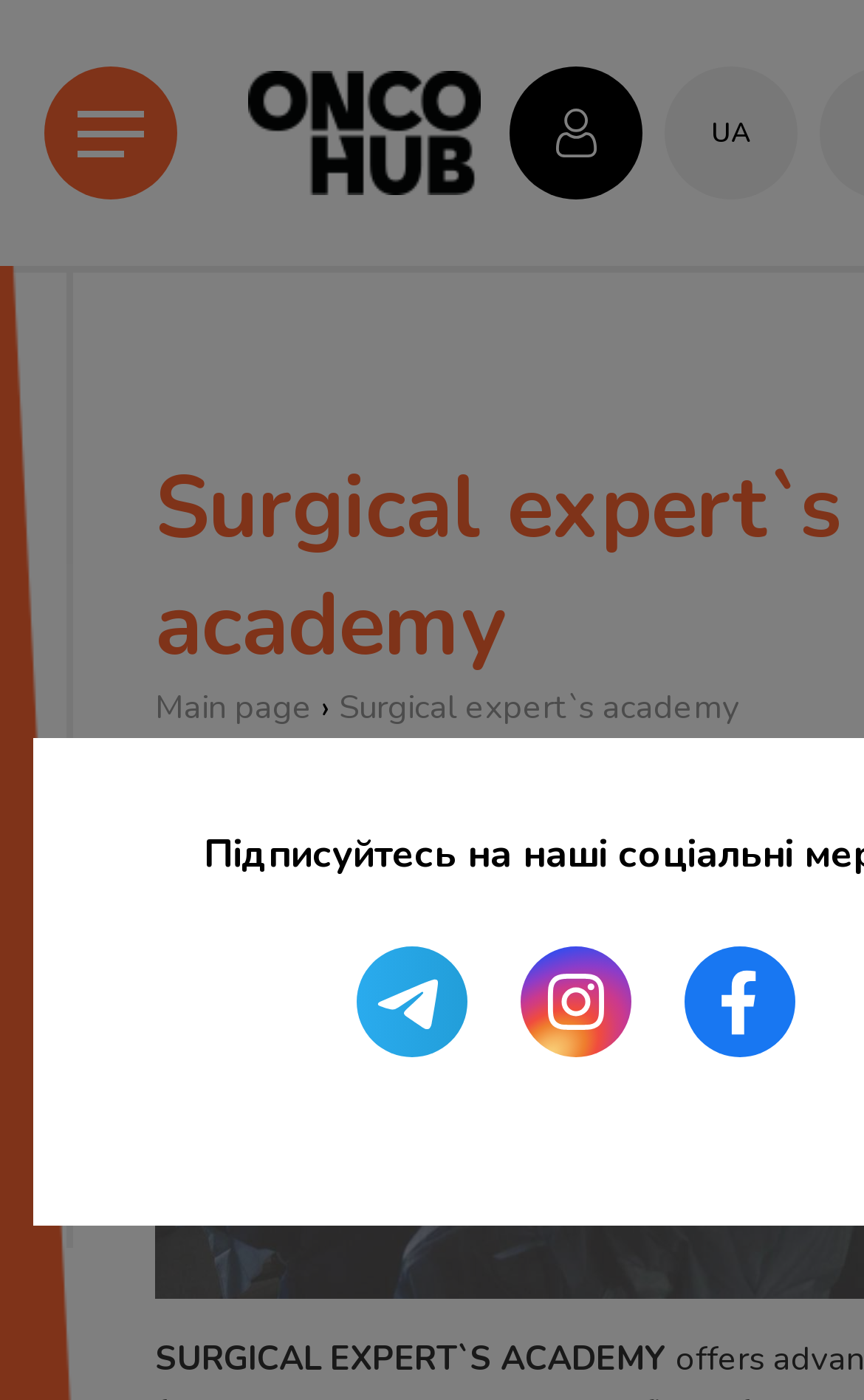What is the text of the first link at the top?
Please provide a comprehensive answer to the question based on the webpage screenshot.

I found a link element with an empty OCR text at coordinates [0.287, 0.051, 0.556, 0.139], which is the first link at the top of the page.